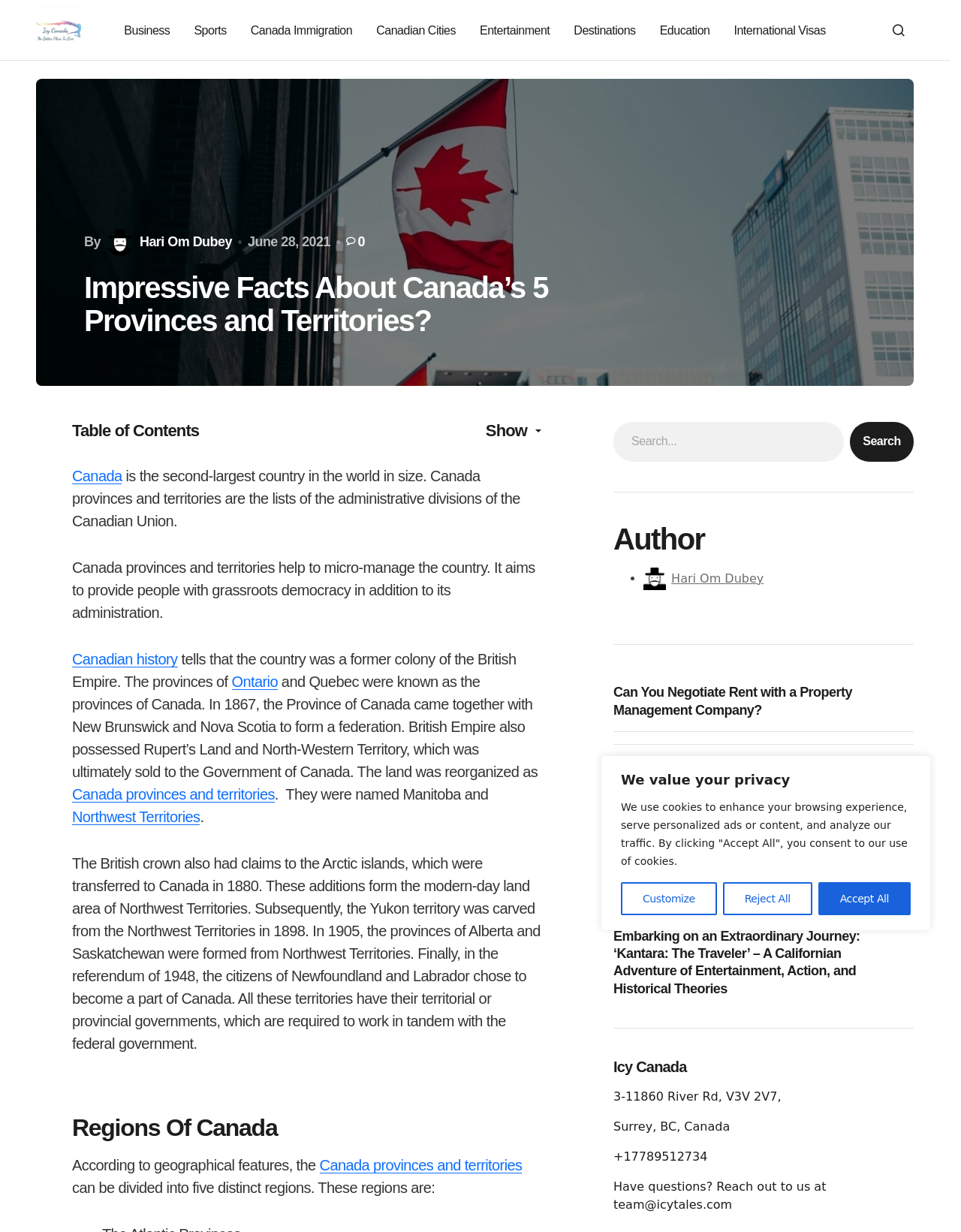Locate the bounding box coordinates of the area to click to fulfill this instruction: "Search for something". The bounding box should be presented as four float numbers between 0 and 1, in the order [left, top, right, bottom].

[0.92, 0.012, 0.951, 0.037]